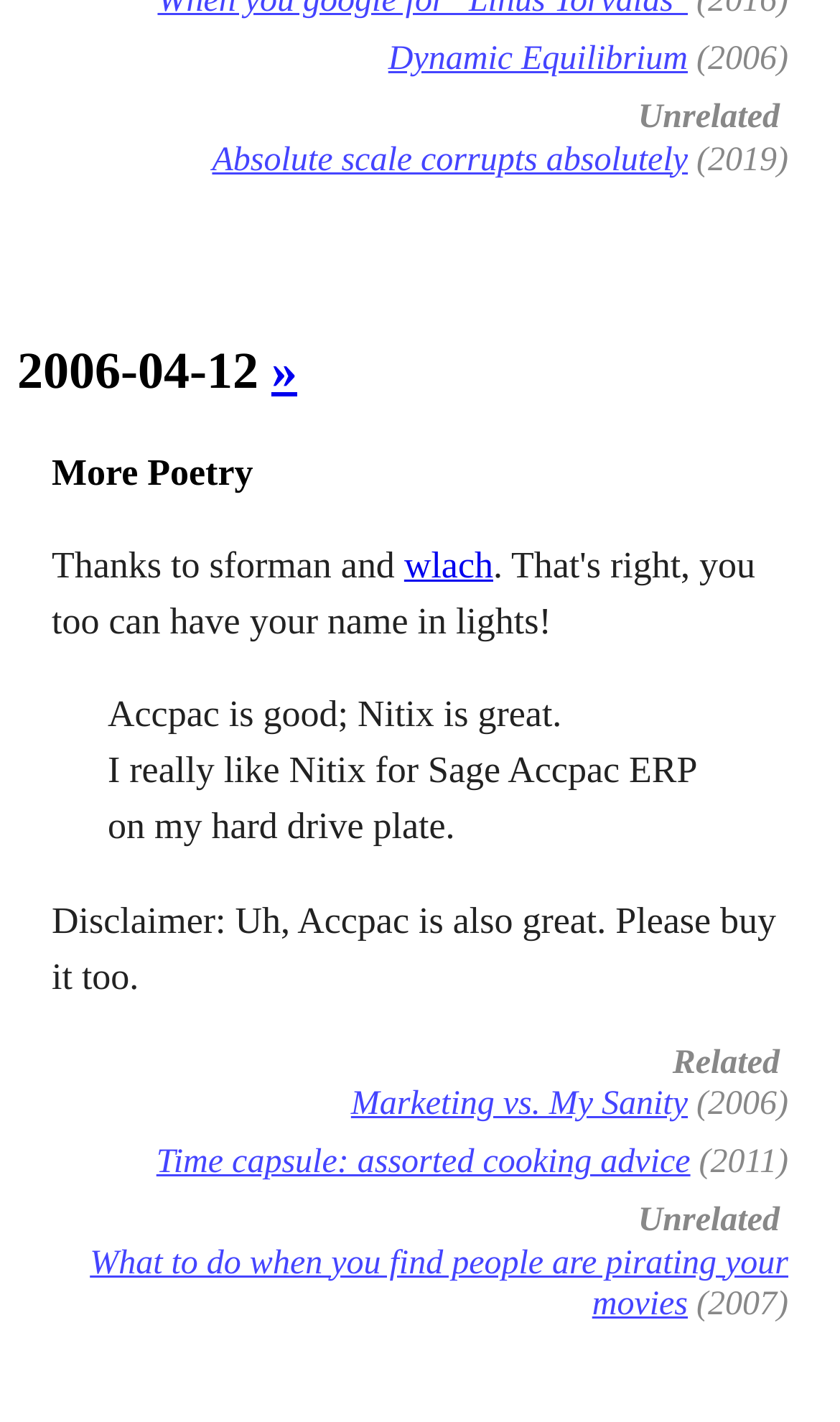What year is mentioned next to the link 'Absolute scale corrupts absolutely'?
Please describe in detail the information shown in the image to answer the question.

The year mentioned next to the link 'Absolute scale corrupts absolutely' is 2019, which can be found by examining the OCR text of the StaticText element with bounding box coordinates [0.819, 0.099, 0.938, 0.125].